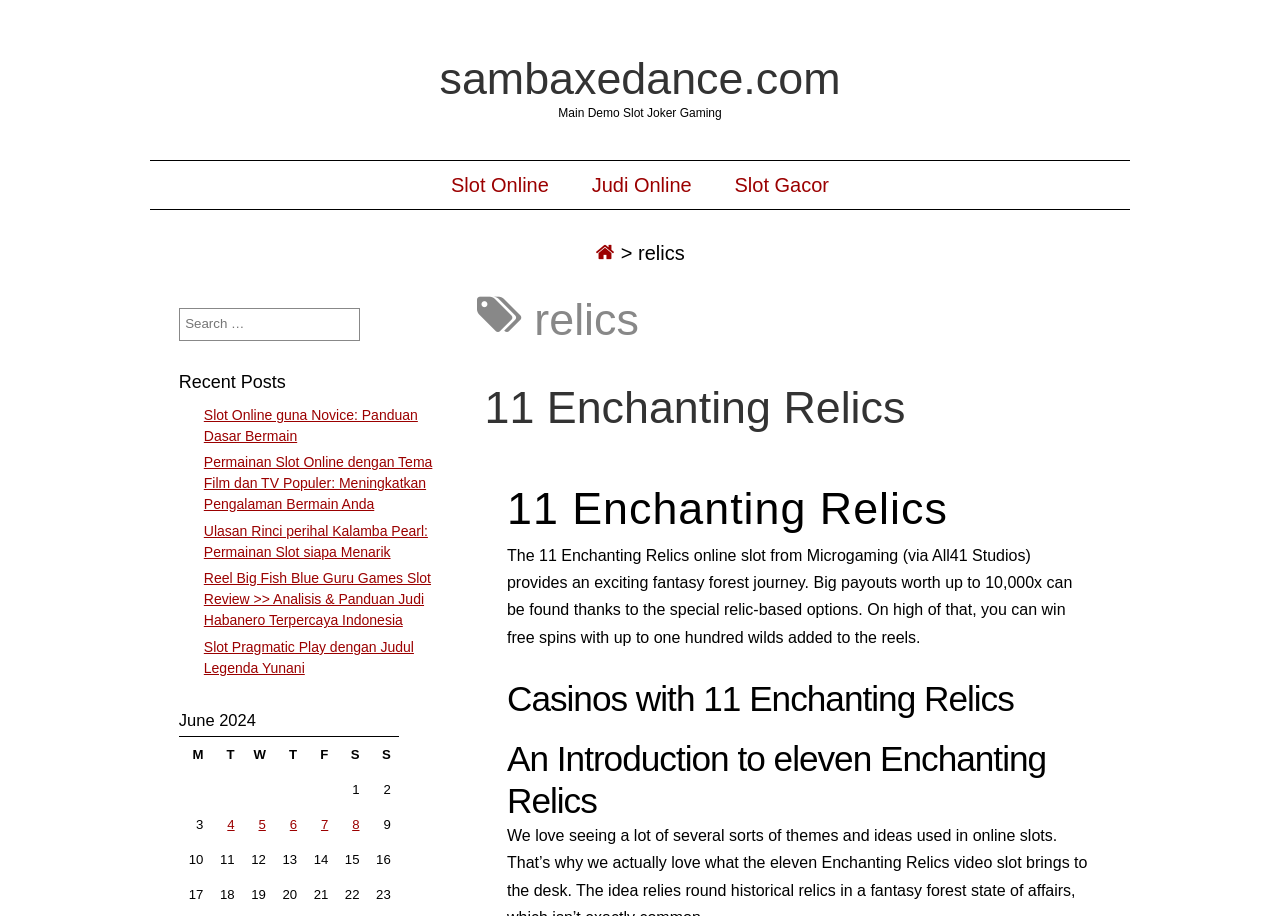Describe all visible elements and their arrangement on the webpage.

The webpage is about online slots and gaming, with a focus on the "11 Enchanting Relics" slot game. At the top, there is a heading that reads "sambaxedance.com" and a link to the same website. Below that, there is a static text that says "Main Demo Slot Joker Gaming". 

To the right of the static text, there are three links: "Slot Online", "Judi Online", and "Slot Gacor". Below these links, there is a section with a heading that says "e relics" and a subheading that says "11 Enchanting Relics". This section contains a link to the "11 Enchanting Relics" game, as well as a brief description of the game.

Further down the page, there is a section with a heading that says "Casinos with 11 Enchanting Relics" and another section with a heading that says "An Introduction to 11 Enchanting Relics". 

On the left side of the page, there is a search bar with a label that says "Search for:". Below the search bar, there is a section with a heading that says "Recent Posts" and a list of links to various blog posts related to online slots and gaming. 

At the bottom of the page, there is a table with a calendar layout, showing dates from June 4 to June 8, 2024. Each date has a link to a corresponding blog post.